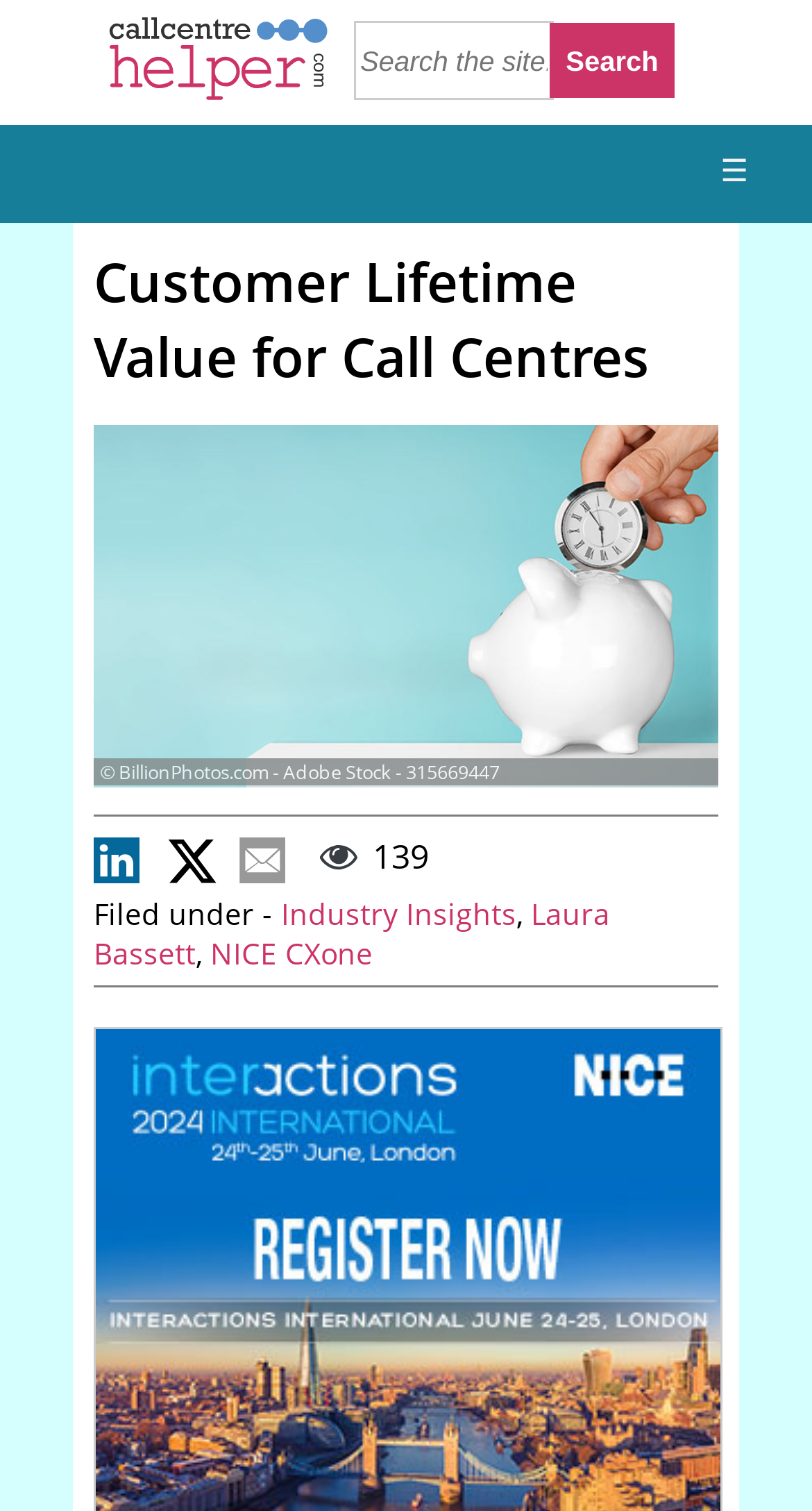Please look at the image and answer the question with a detailed explanation: What is the image above the article about?

The image above the article is described as 'Hand depositing clock in piggy bank', which suggests that it is a visual representation of the concept of saving time or money. The image is likely used to illustrate the idea of Customer Lifetime Value, which is the topic of the article.